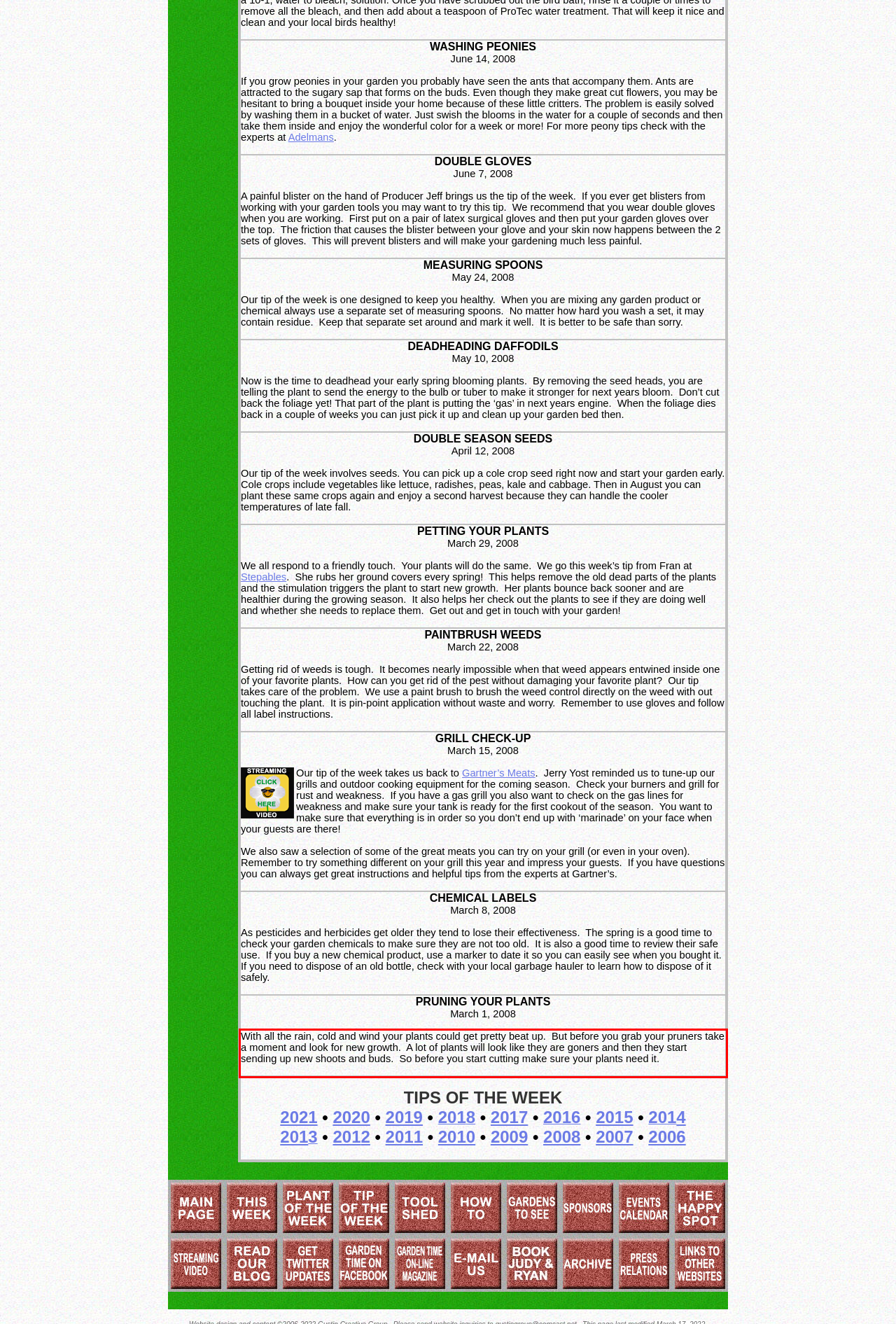Please perform OCR on the UI element surrounded by the red bounding box in the given webpage screenshot and extract its text content.

With all the rain, cold and wind your plants could get pretty beat up. But before you grab your pruners take a moment and look for new growth. A lot of plants will look like they are goners and then they start sending up new shoots and buds. So before you start cutting make sure your plants need it.